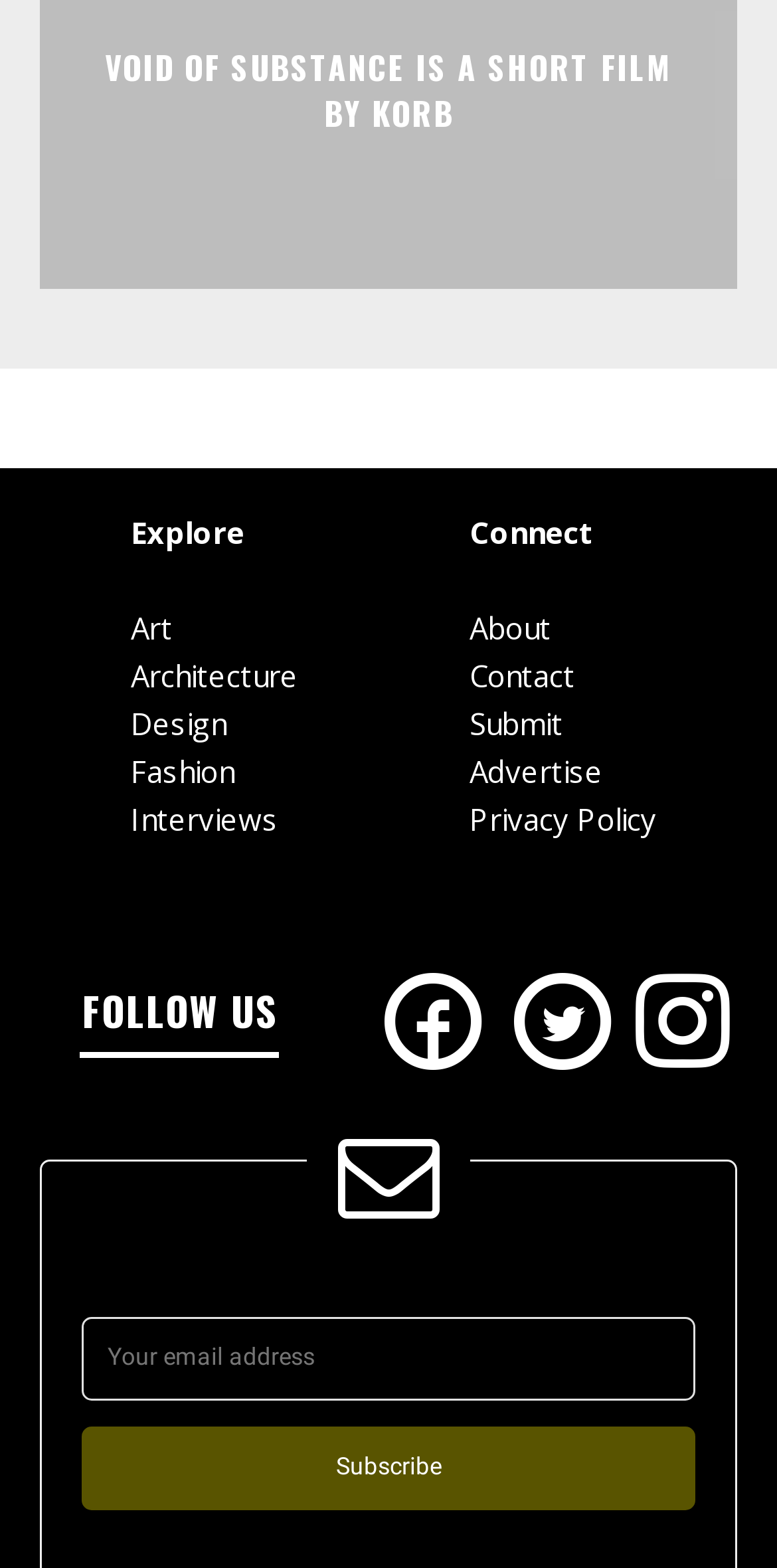What is the name of the section that has links to About, Contact, and Submit?
Provide a detailed answer to the question using information from the image.

The section that has links to About, Contact, and Submit is labeled as 'Connect', indicating that it is a section for connecting with the website or its creators.